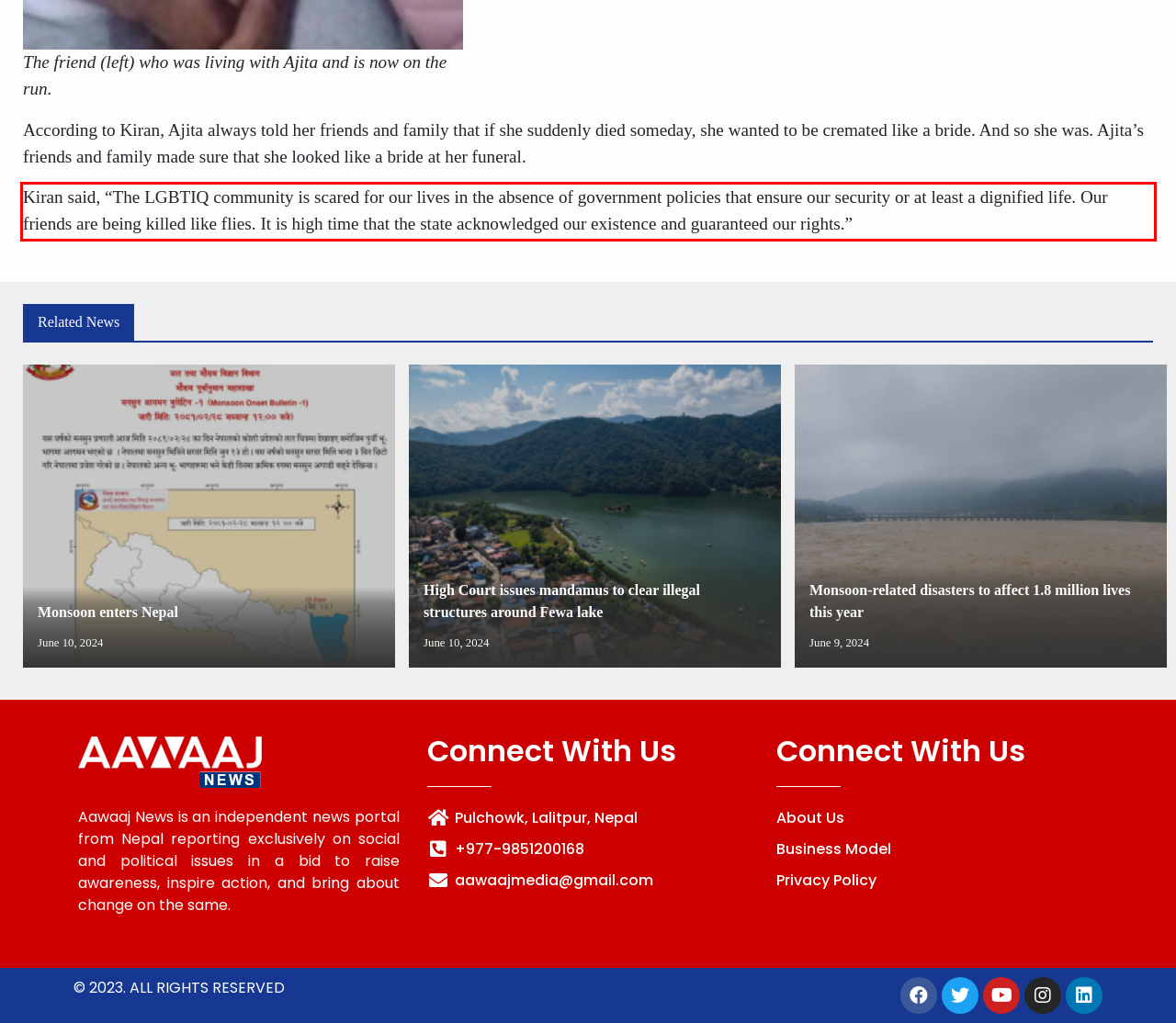In the screenshot of the webpage, find the red bounding box and perform OCR to obtain the text content restricted within this red bounding box.

Kiran said, “The LGBTIQ community is scared for our lives in the absence of government policies that ensure our security or at least a dignified life. Our friends are being killed like flies. It is high time that the state acknowledged our existence and guaranteed our rights.”